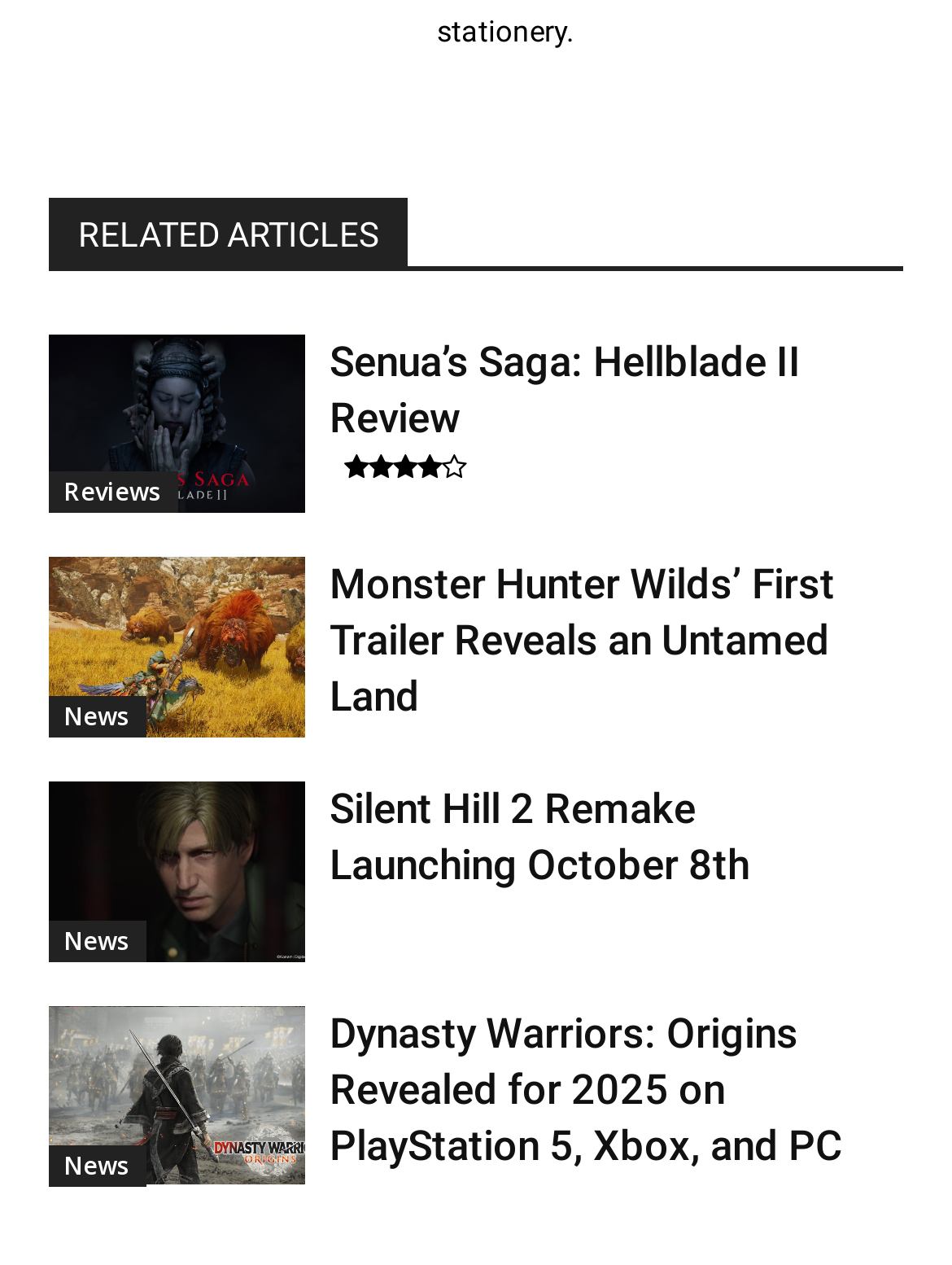Use a single word or phrase to answer the question:
Are there any reviews other than Senua’s Saga: Hellblade II Review?

No